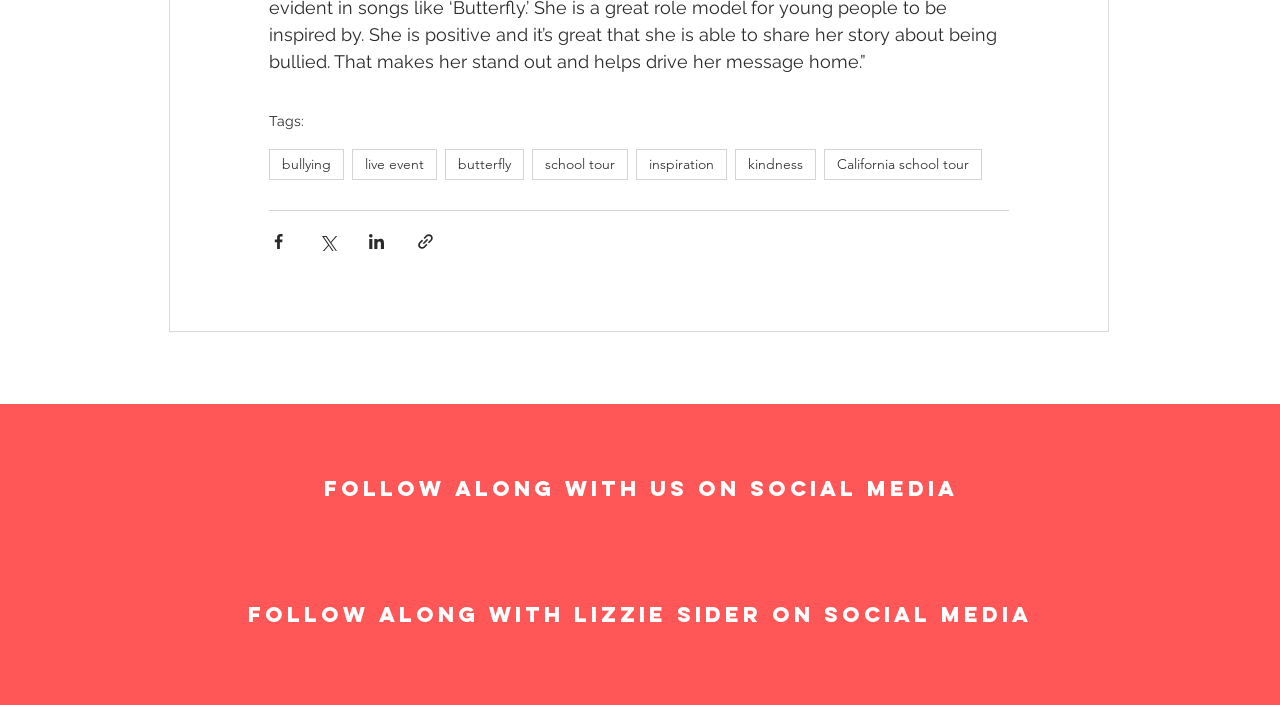Determine the bounding box coordinates of the target area to click to execute the following instruction: "Click on the 'bullying' tag."

[0.21, 0.211, 0.269, 0.255]